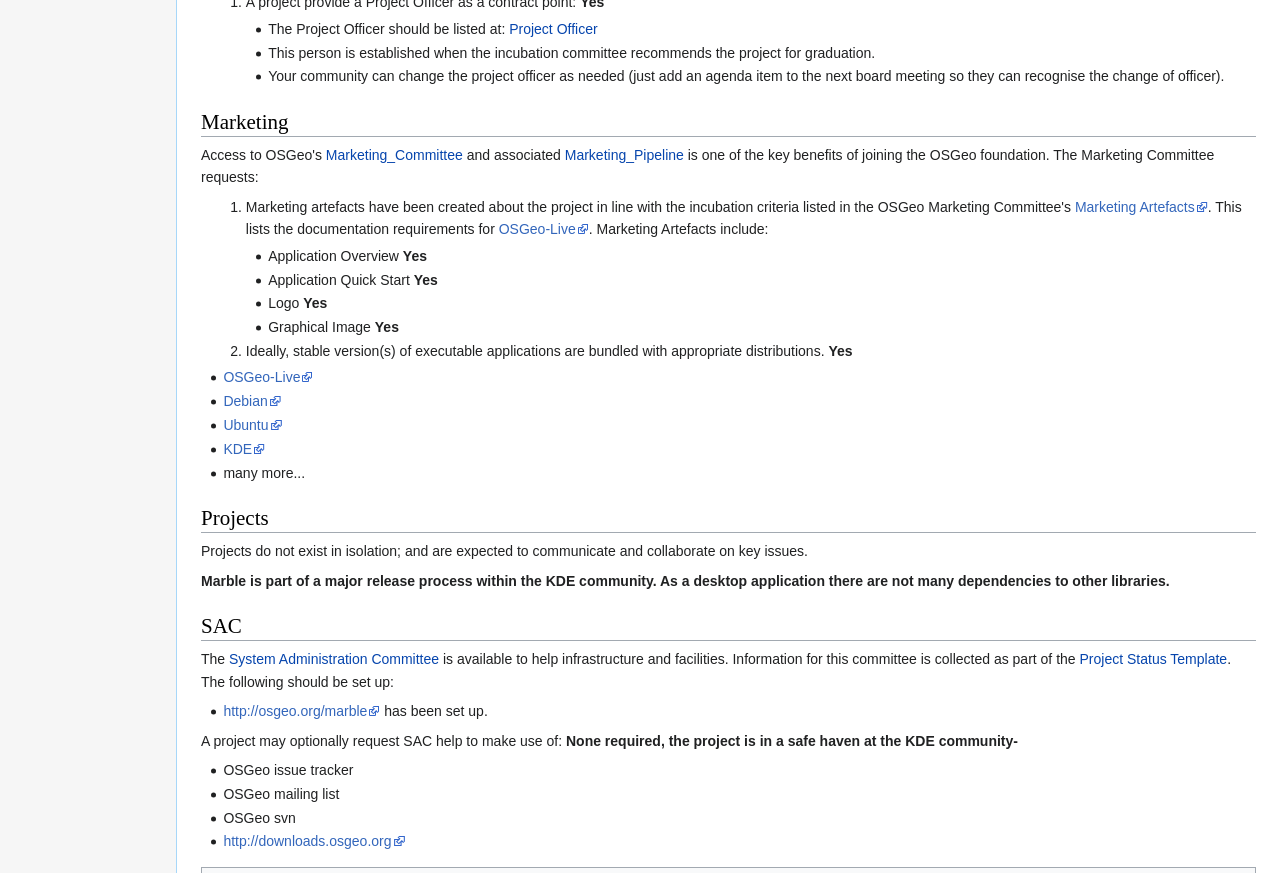Could you specify the bounding box coordinates for the clickable section to complete the following instruction: "Click on the 'Project Officer' link"?

[0.398, 0.024, 0.467, 0.042]